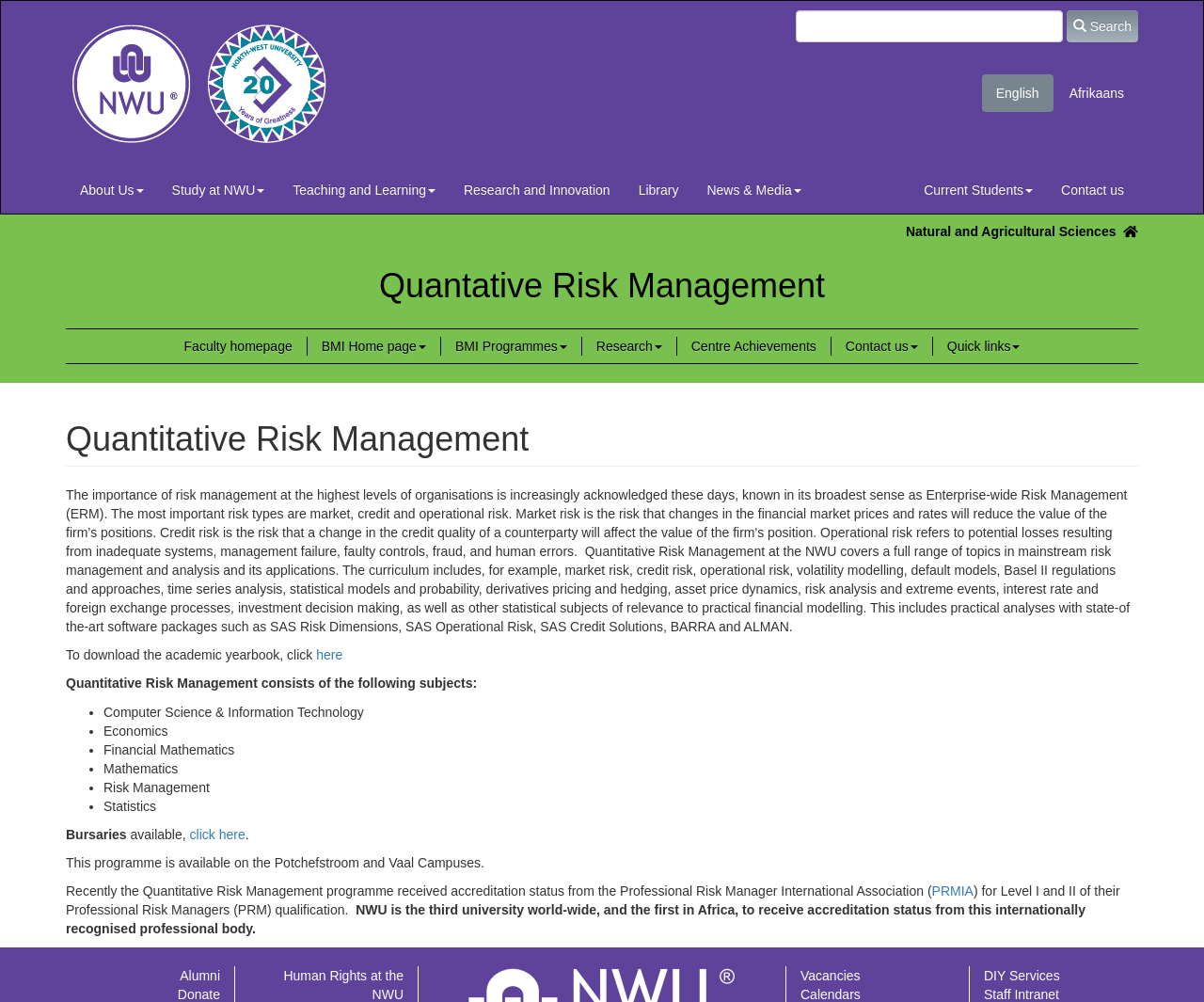Construct a comprehensive description capturing every detail on the webpage.

The webpage is about Quantitative Risk Management at the North-West University (NWU). At the top, there is a navigation menu with links to "Home", "About Us", "Study at NWU", and other university-related pages. Below this menu, there is a search bar and a language selection option with links to "English" and "Afrikaans".

On the left side, there is a secondary navigation menu with links to "Current Students", "Contact us", and other university-related pages. Above this menu, there is a heading that reads "Natural and Agricultural Sciences" and a link to the same page.

The main content of the webpage is divided into sections. The first section has a heading that reads "Quantitative Risk Management" and provides an introduction to the programme. Below this, there is a link to download the academic yearbook.

The next section lists the subjects that are part of the Quantitative Risk Management programme, including Computer Science & Information Technology, Economics, Financial Mathematics, Risk Management, and Statistics. Each subject is listed as a bullet point.

Further down, there is information about bursaries available for the programme, with a link to click for more information. The programme is available on the Potchefstroom and Vaal Campuses. The webpage also mentions that the programme has received accreditation status from the Professional Risk Manager International Association (PRMIA) for Level I and II of their Professional Risk Managers (PRM) qualification.

At the bottom of the page, there are links to "Alumni", "Vacancies", and "DIY Services".